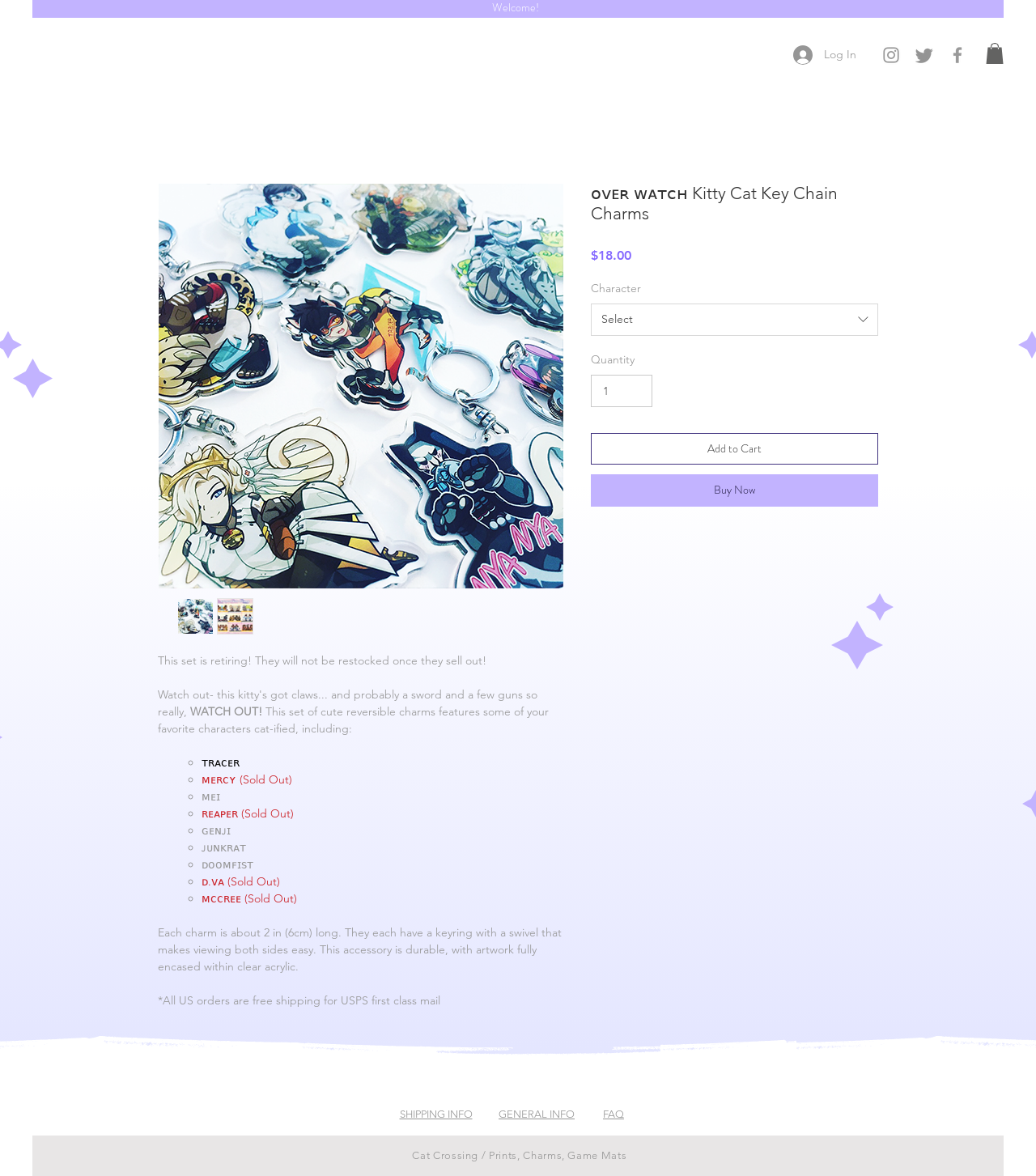Please answer the following question using a single word or phrase: 
What is the length of each charm?

2 in (6cm)